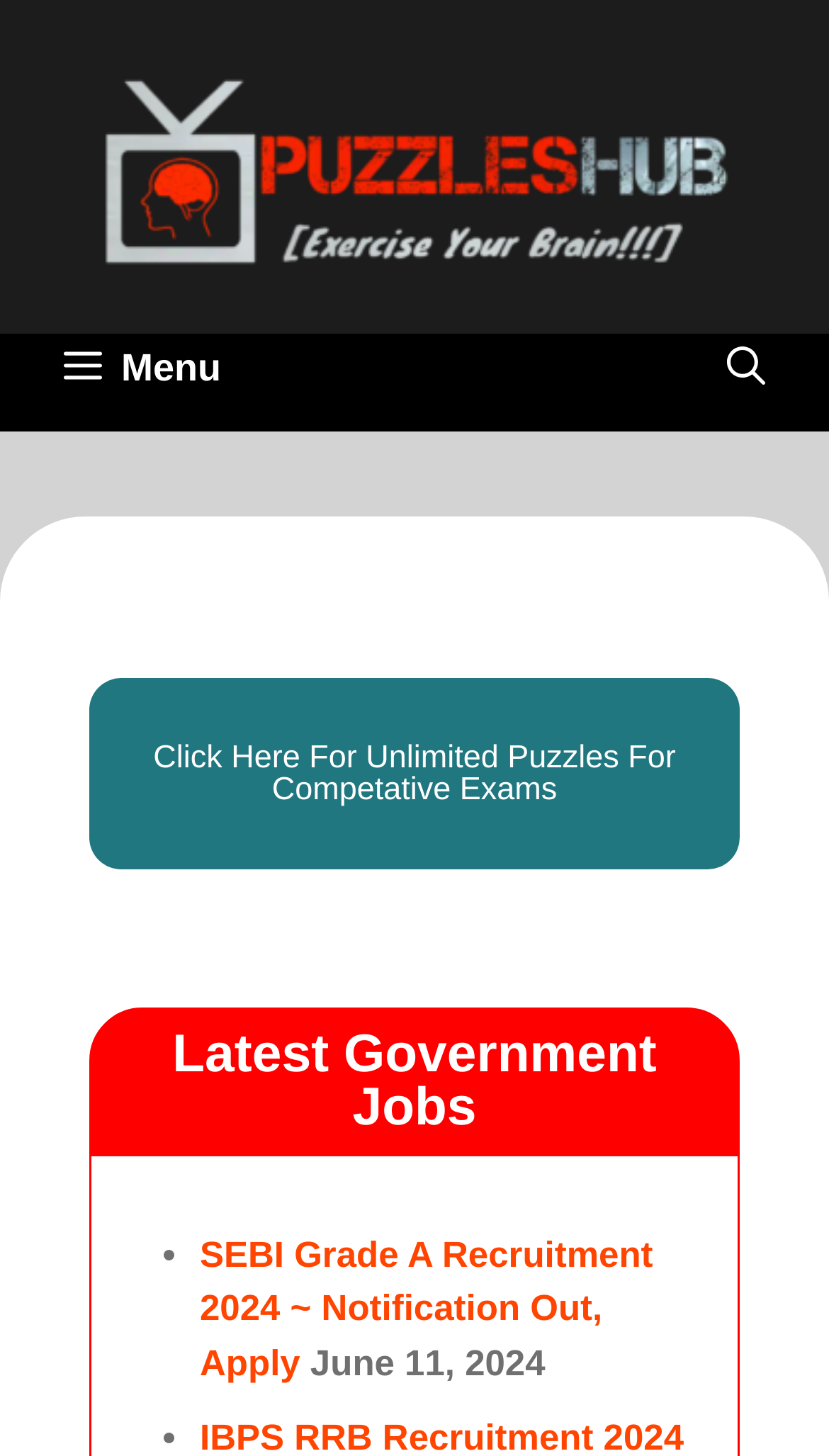Provide a one-word or one-phrase answer to the question:
What type of jobs are listed on the website?

Government Jobs